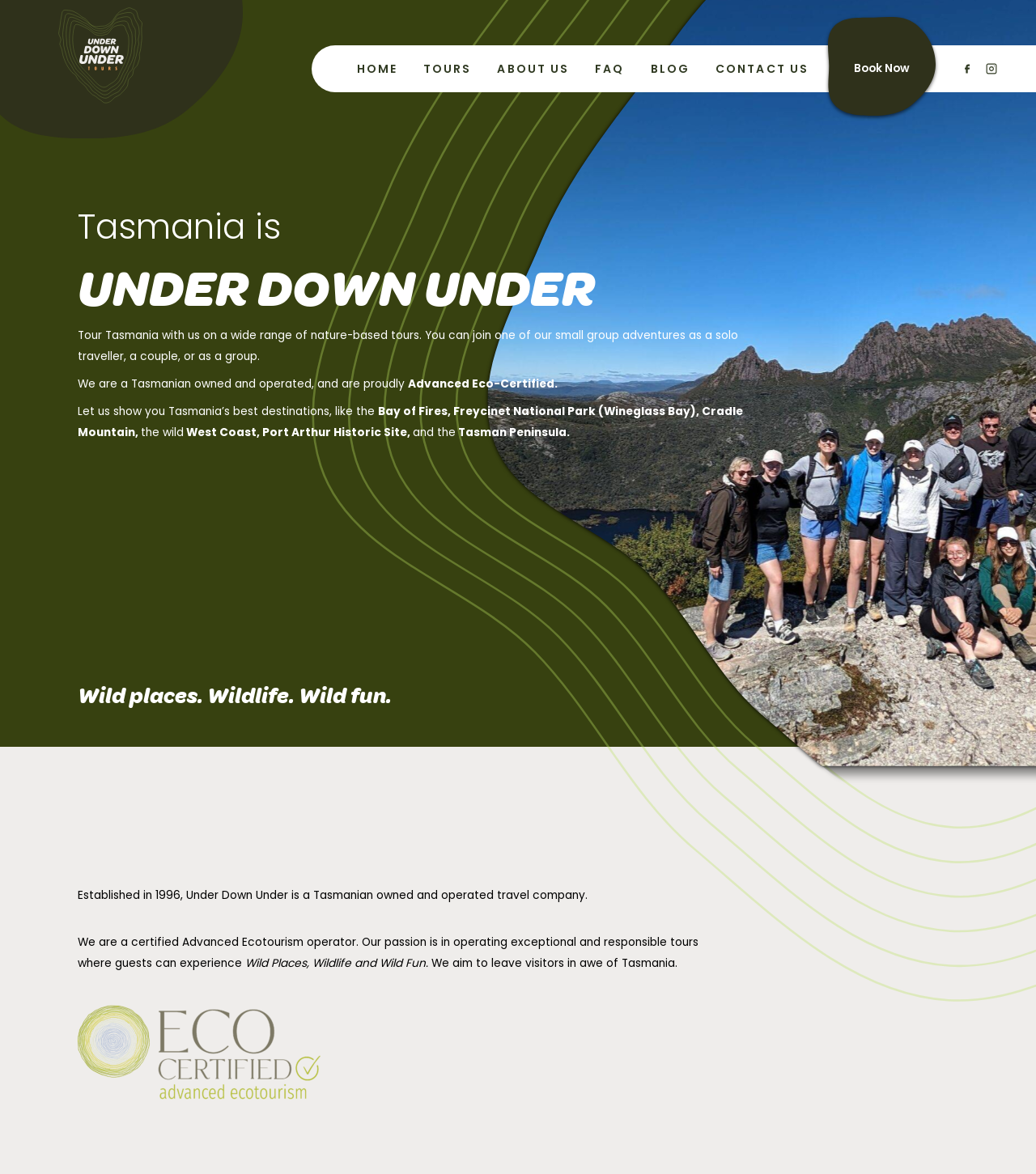Identify the bounding box coordinates of the clickable region required to complete the instruction: "Book a tour now". The coordinates should be given as four float numbers within the range of 0 and 1, i.e., [left, top, right, bottom].

[0.799, 0.039, 0.903, 0.079]